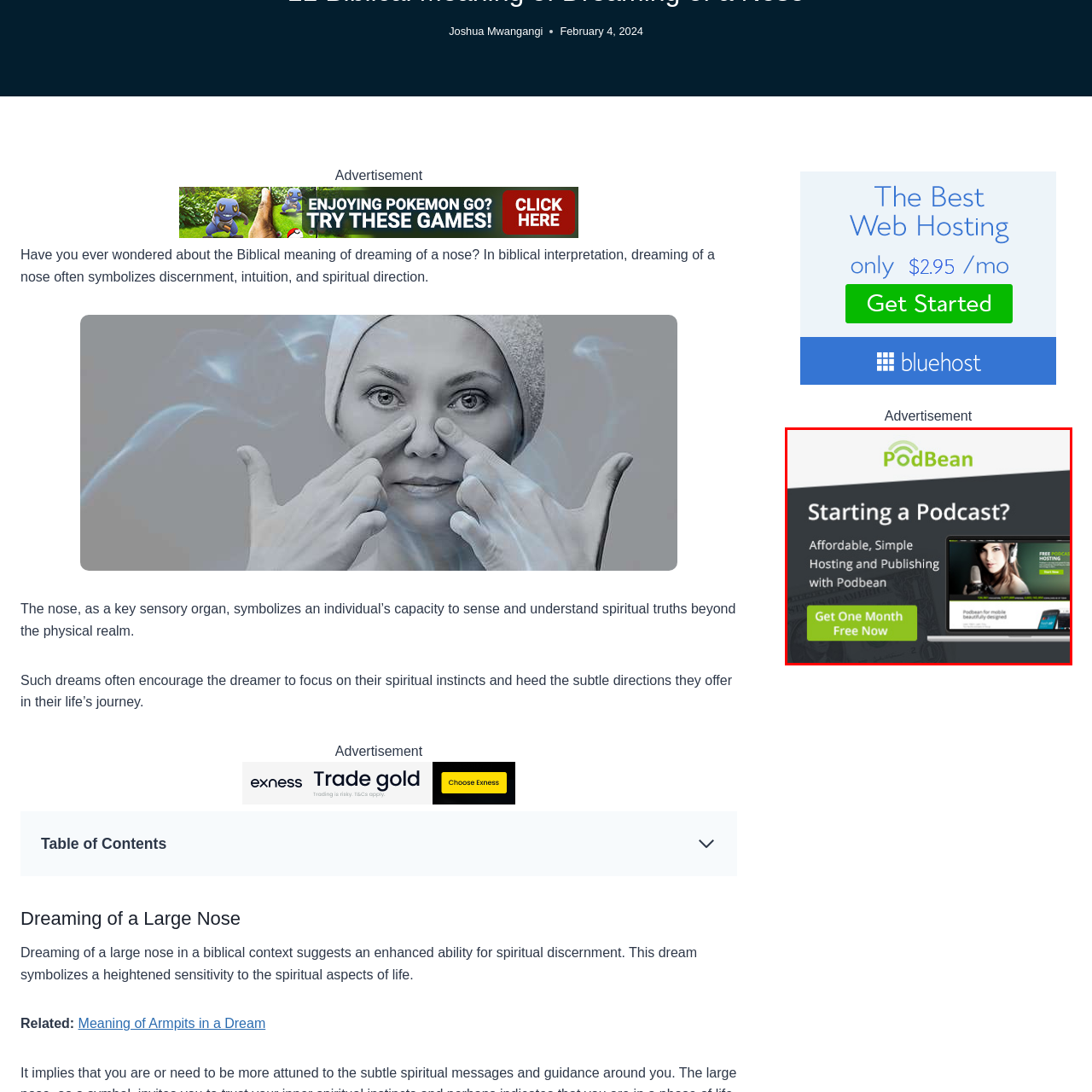How is PodBean branded in the image?
Inspect the highlighted part of the image and provide a single word or phrase as your answer.

Affordable, Simple Hosting and Publishing